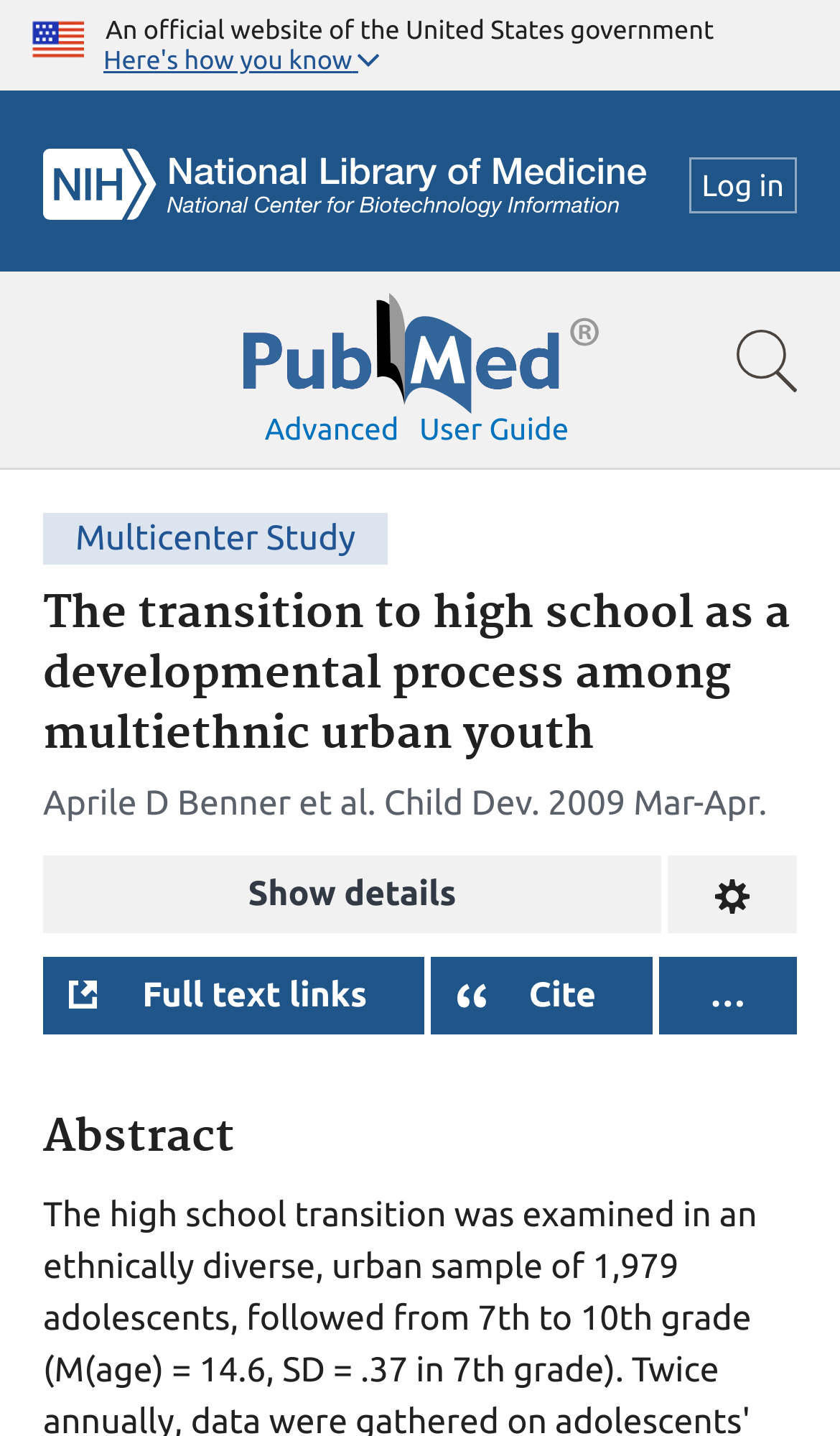Give a detailed overview of the webpage's appearance and contents.

This webpage appears to be a research article page on the PubMed website. At the top, there is a header section with a U.S. flag icon, a text stating "An official website of the United States government", and a button labeled "Here's how you know". Below this, there are several links and logos, including the NCBI Logo, NIH NLM Logo, and Pubmed Logo.

On the right side of the page, there is a search bar with a link to "Show search bar" and another link to "Advanced" search. Below this, there is a navigation menu with a link to "User guide".

The main content of the page is divided into sections. The first section has a heading "The transition to high school as a developmental process among multiethnic urban youth" and provides information about the study, including the authors' names, publication details, and a button to "Show details". 

Below this, there are several buttons, including "Full text links", "Cite", and an ellipsis button that likely provides additional options. The final section is labeled "Abstract" and likely contains a summary of the research article.